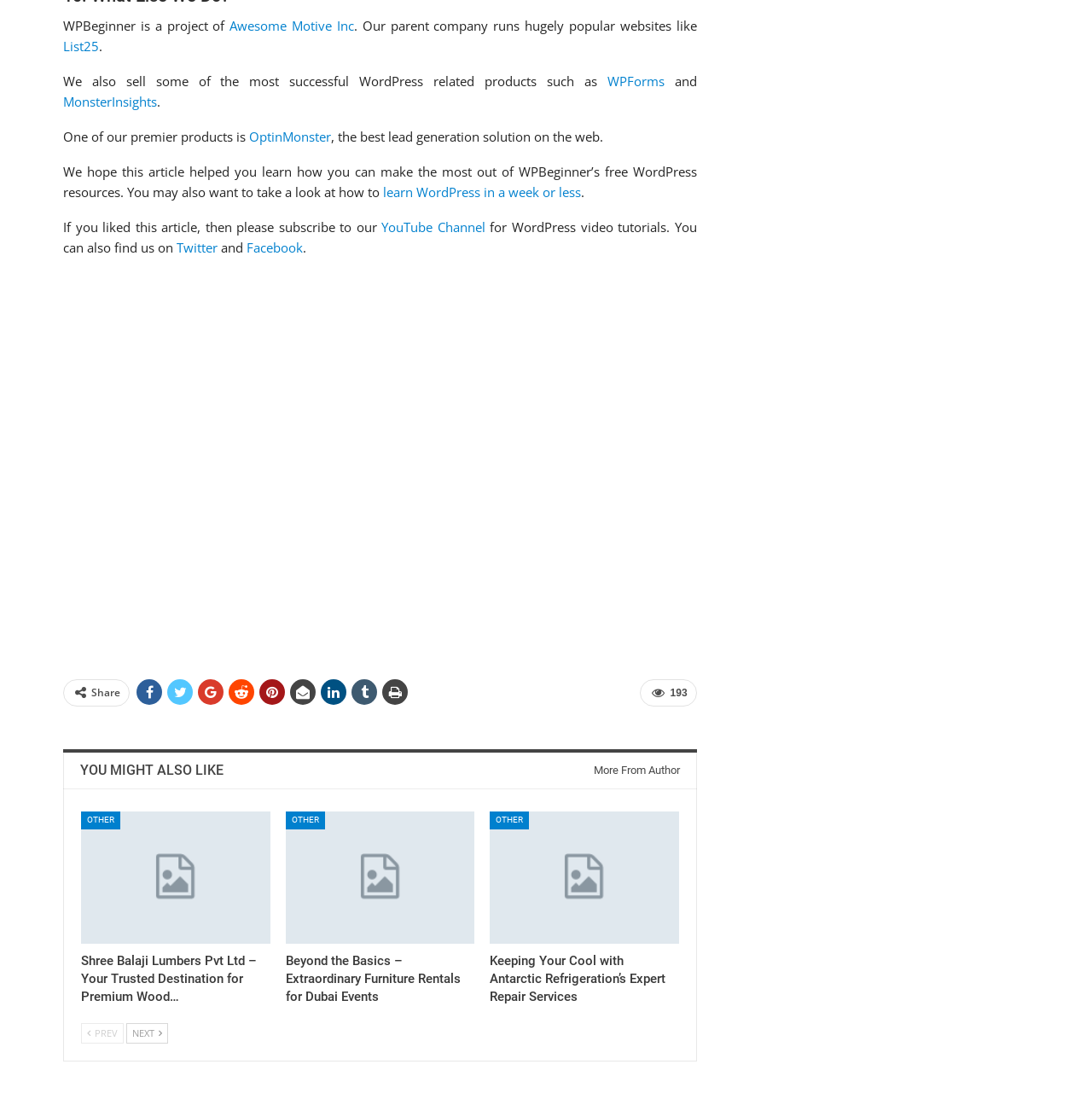Please locate the bounding box coordinates of the element that needs to be clicked to achieve the following instruction: "Go to previous page". The coordinates should be four float numbers between 0 and 1, i.e., [left, top, right, bottom].

[0.074, 0.921, 0.113, 0.939]